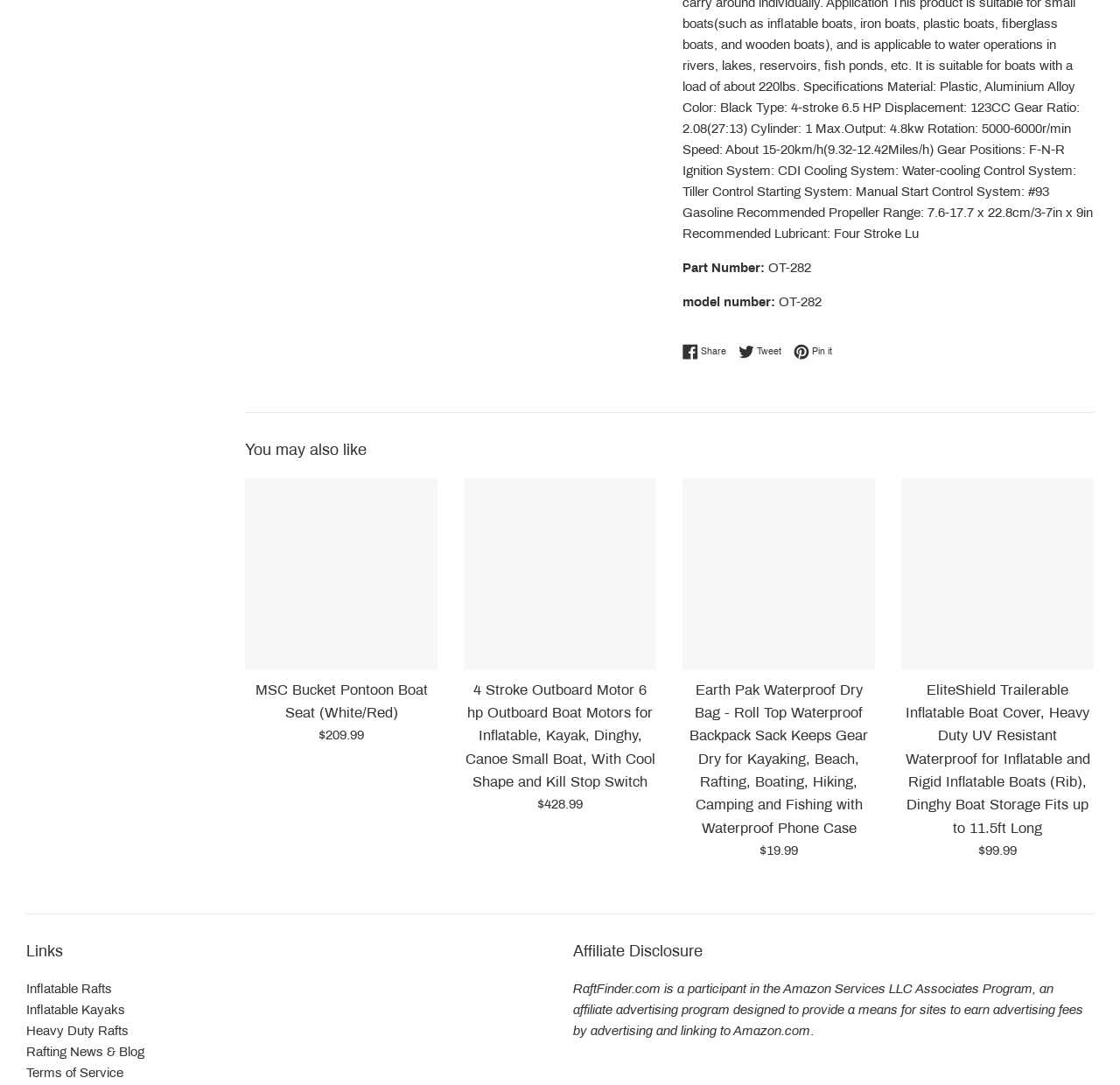Find the UI element described as: "Heavy Duty Rafts" and predict its bounding box coordinates. Ensure the coordinates are four float numbers between 0 and 1, [left, top, right, bottom].

[0.023, 0.944, 0.115, 0.957]